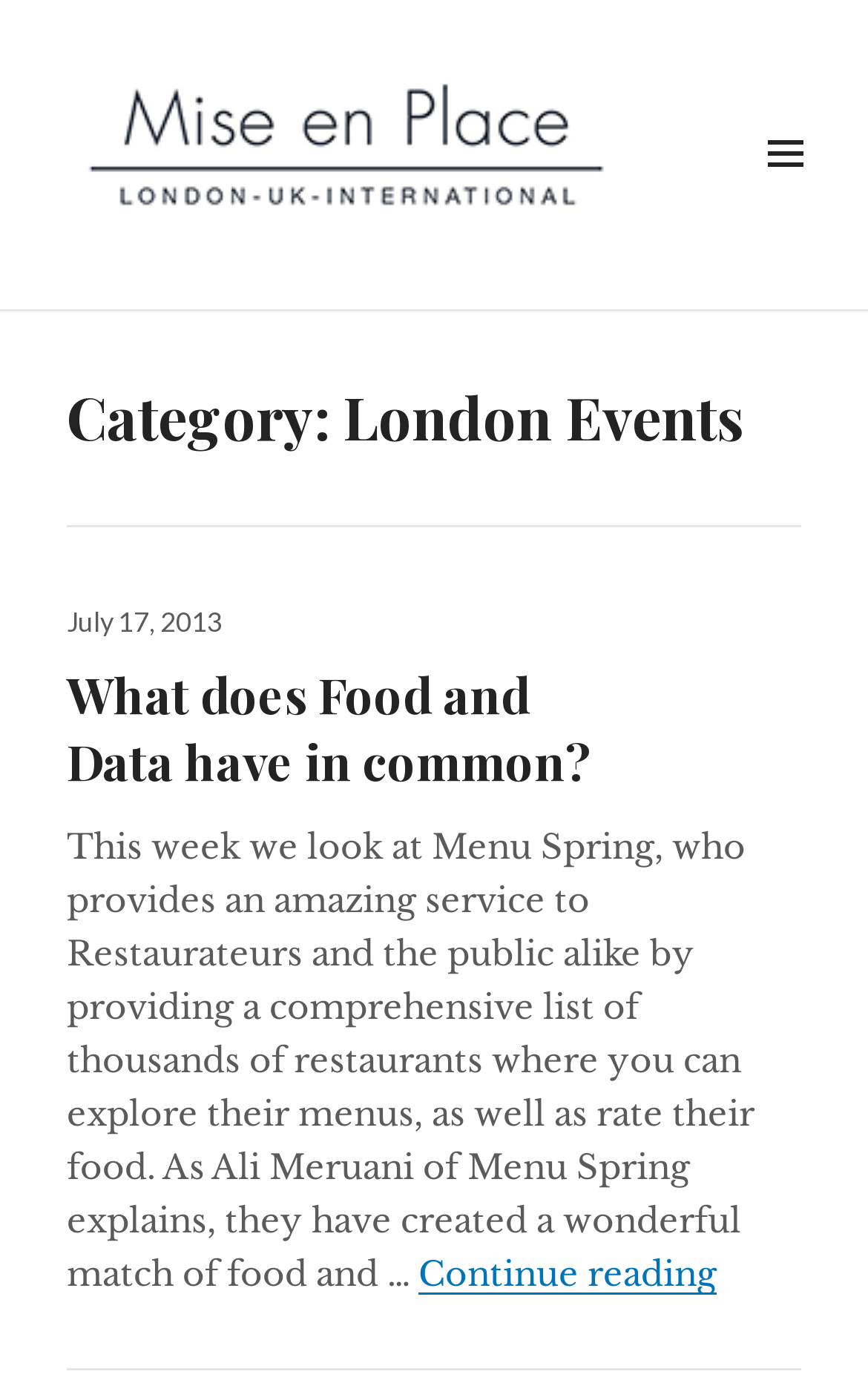Based on the provided description, "July 17, 2013", find the bounding box of the corresponding UI element in the screenshot.

[0.077, 0.432, 0.256, 0.456]